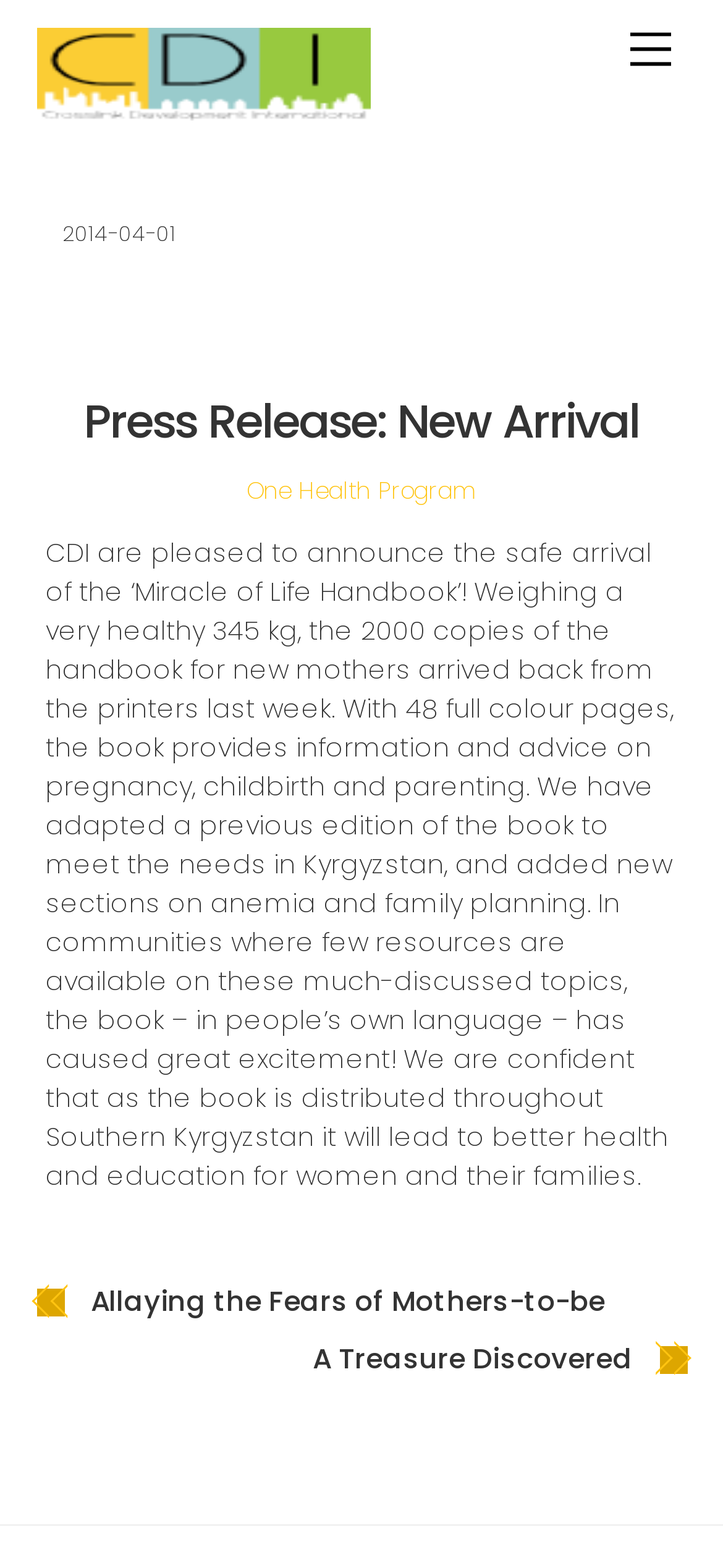Answer the question below using just one word or a short phrase: 
What is the region where the 'Miracle of Life Handbook' will be distributed?

Southern Kyrgyzstan